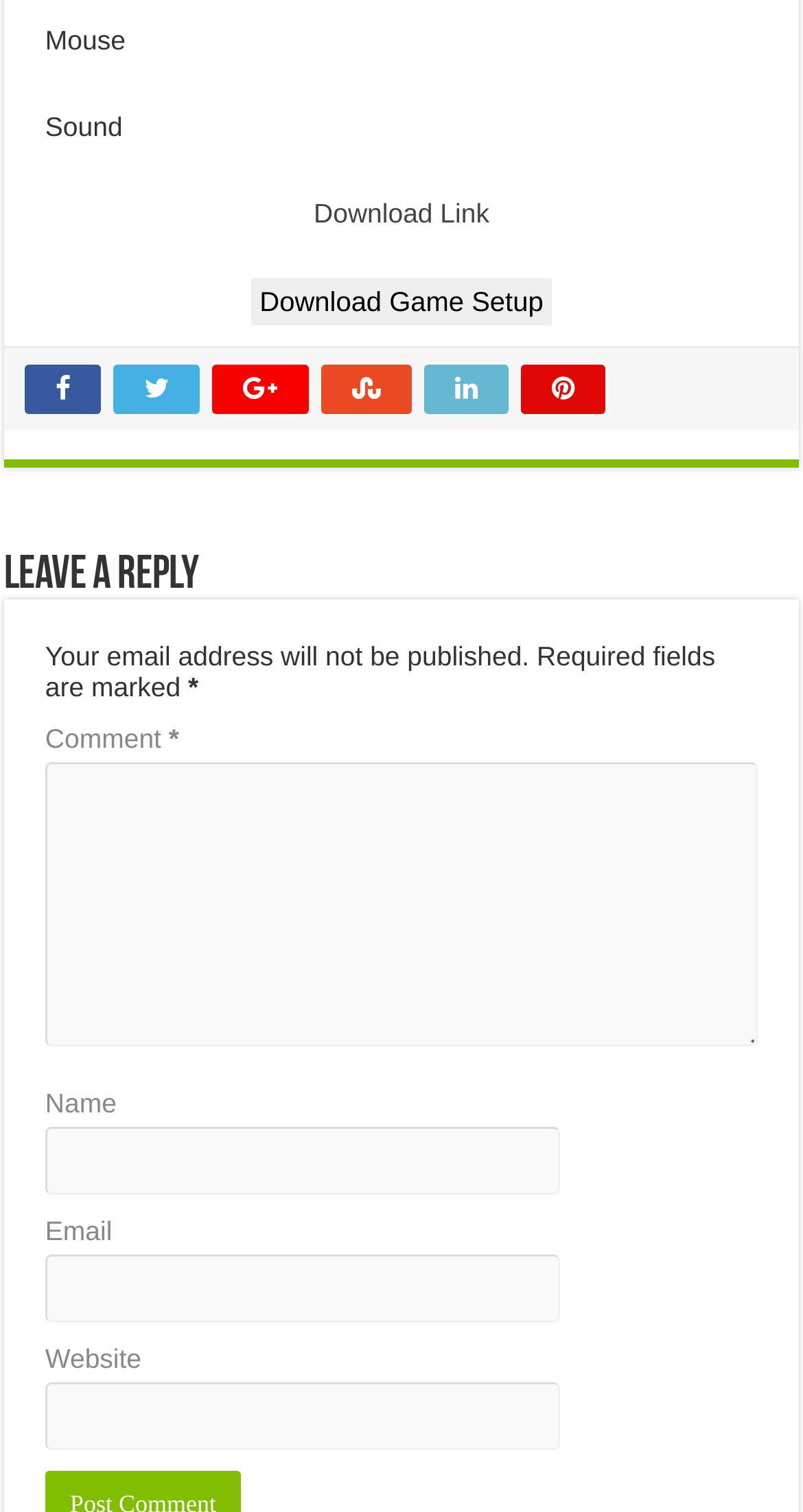Identify the bounding box coordinates of the section to be clicked to complete the task described by the following instruction: "Click the reply link". The coordinates should be four float numbers between 0 and 1, formatted as [left, top, right, bottom].

[0.005, 0.365, 0.249, 0.396]